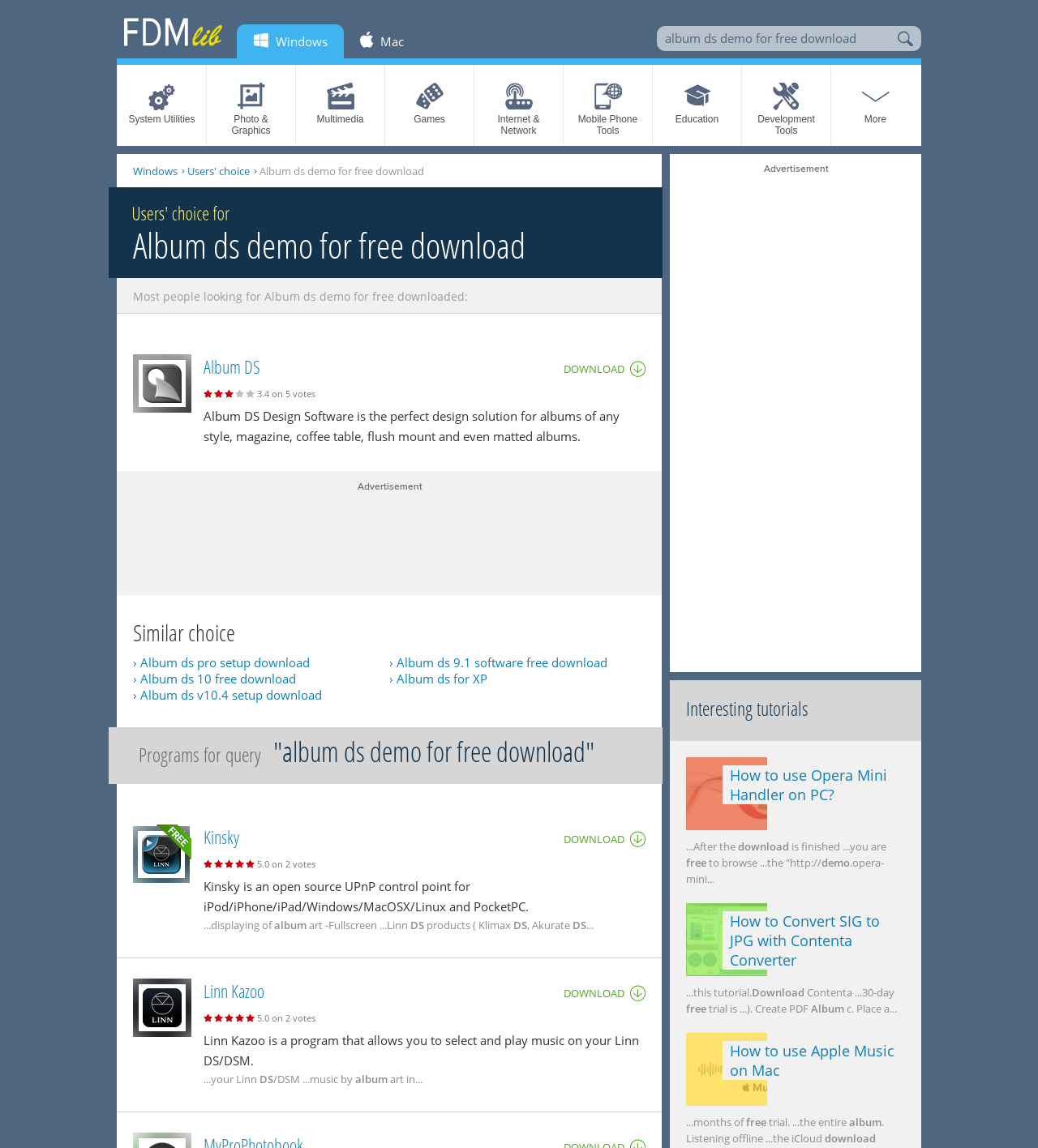How many download options are available for Album DS?
Please answer the question with as much detail and depth as you can.

There are two download options available for Album DS, which are 'DOWNLOAD' and 'DOWNLOAD' buttons, one below the Album DS description and the other below the 'Album DS Design Software is the perfect design solution...' text.